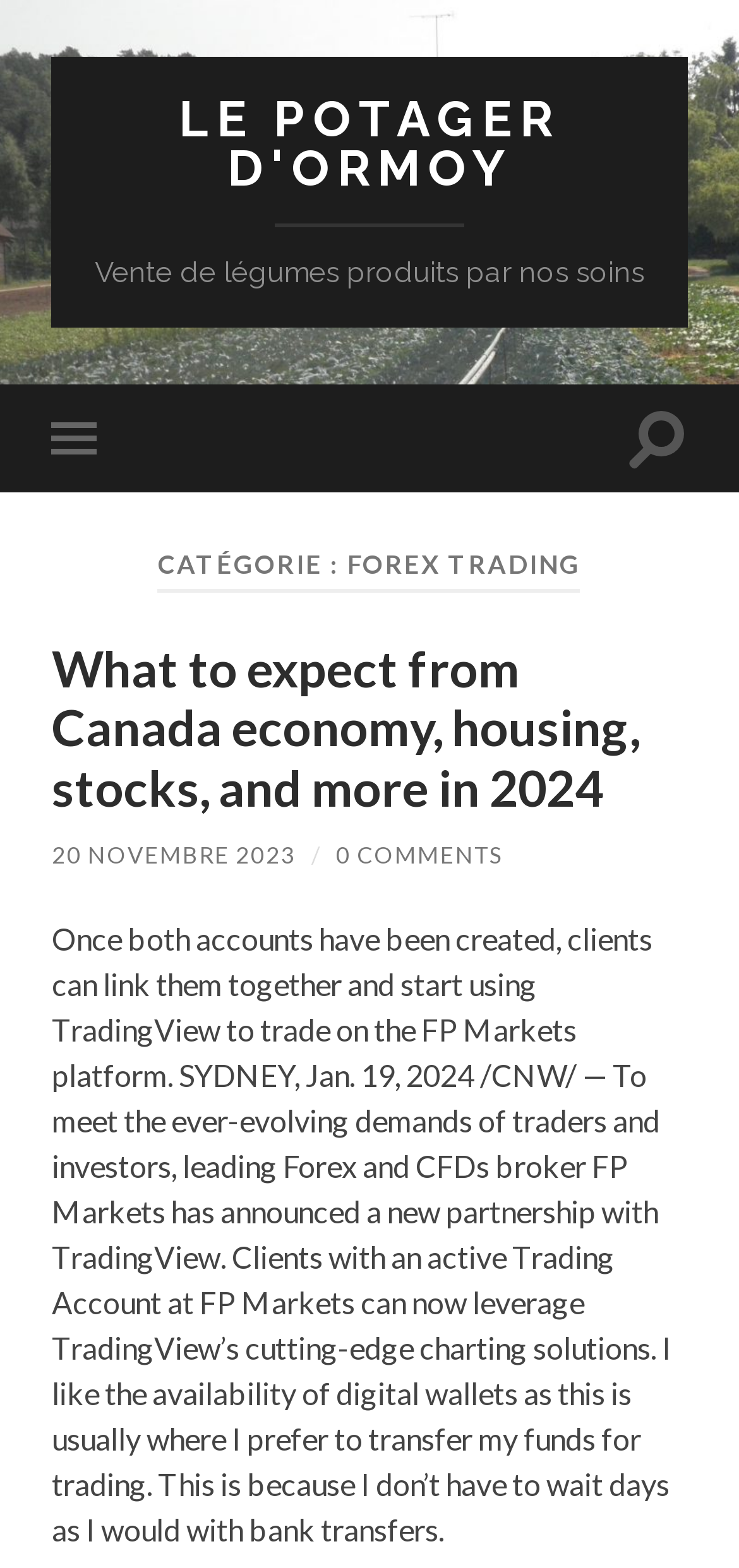Locate the UI element described by NEXT and provide its bounding box coordinates. Use the format (top-left x, top-left y, bottom-right x, bottom-right y) with all values as floating point numbers between 0 and 1.

None